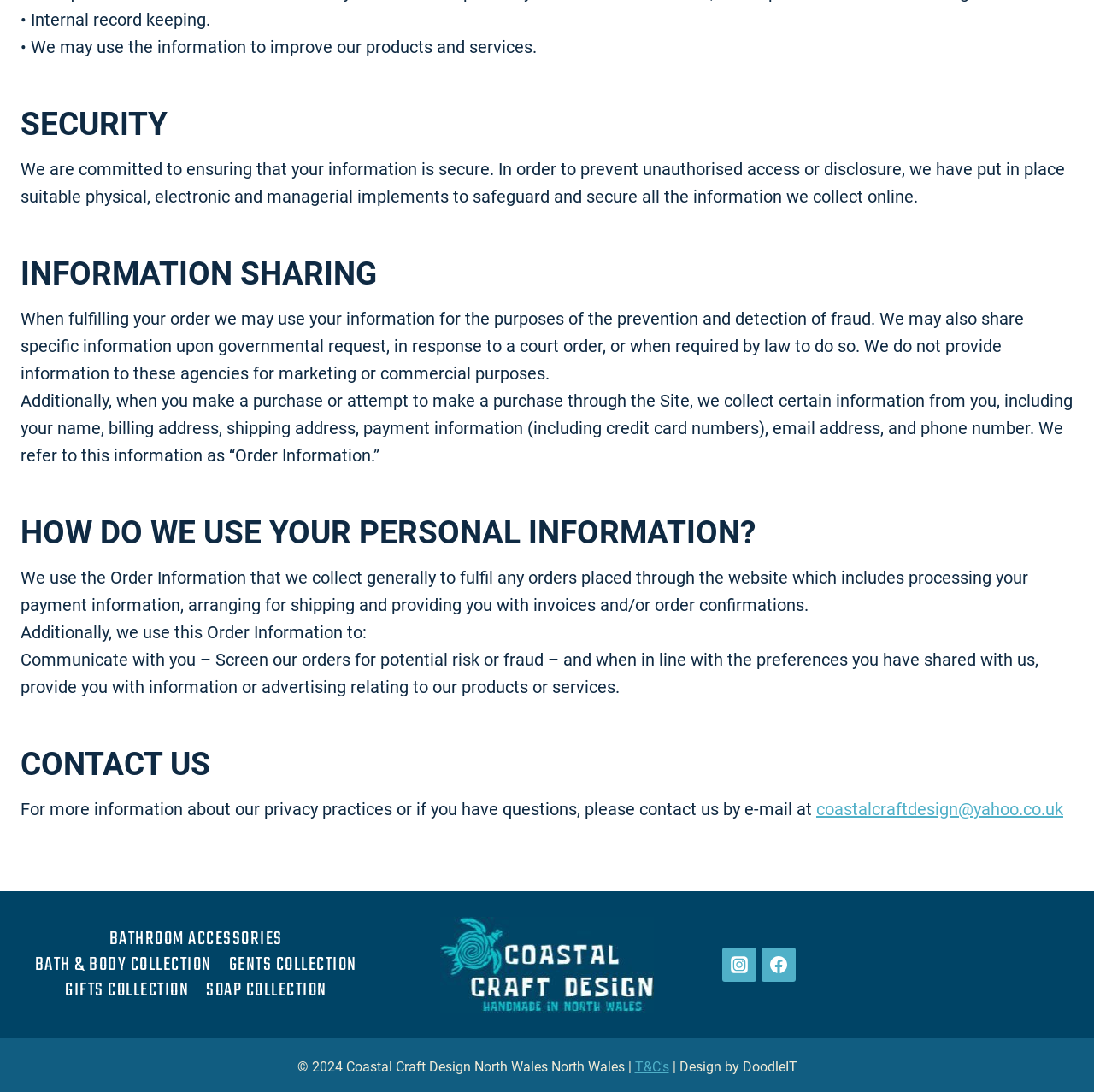Identify and provide the bounding box coordinates of the UI element described: "Gifts Collection". The coordinates should be formatted as [left, top, right, bottom], with each number being a float between 0 and 1.

[0.052, 0.895, 0.181, 0.919]